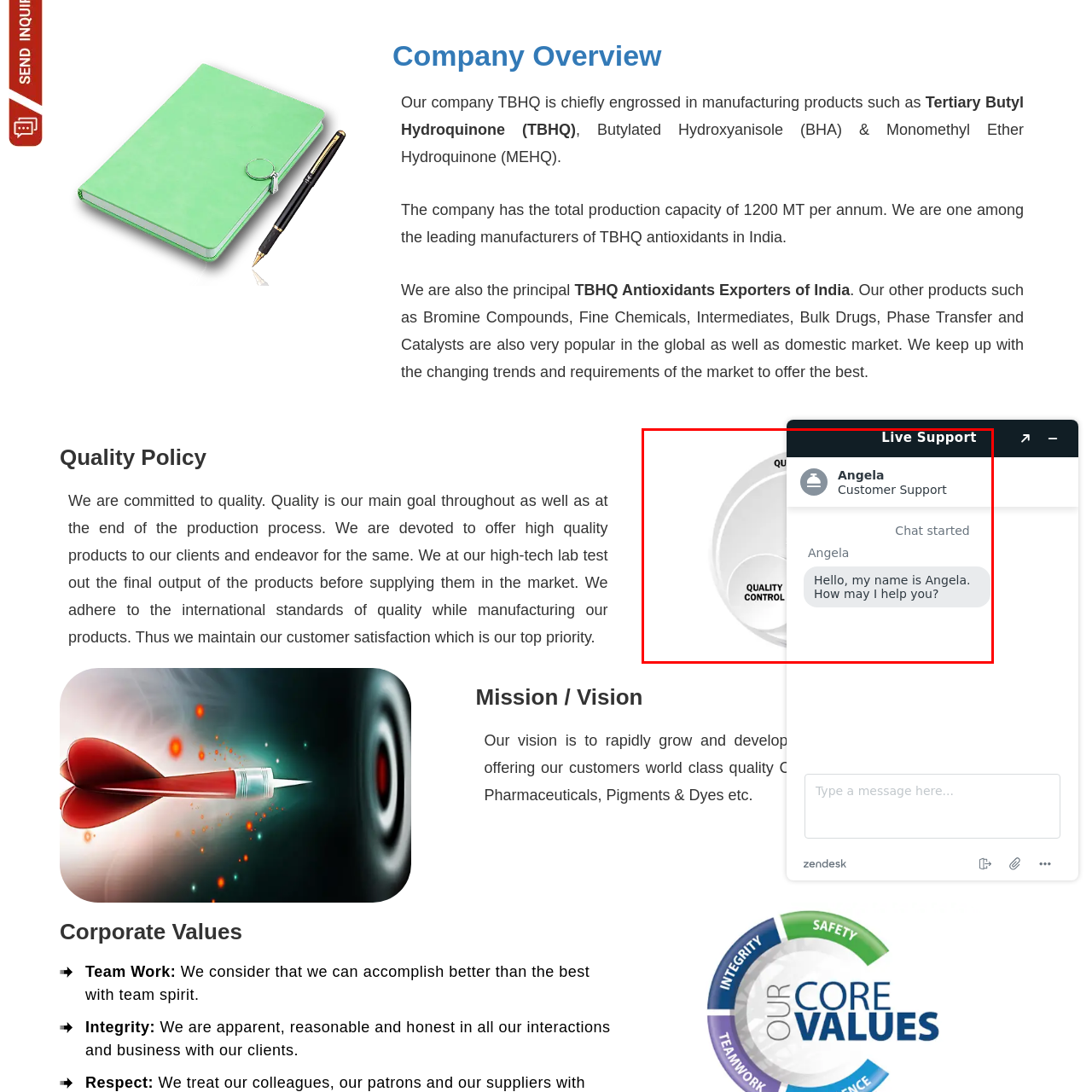Focus on the image surrounded by the red bounding box, please answer the following question using a single word or phrase: What standards does the company adhere to?

international quality standards